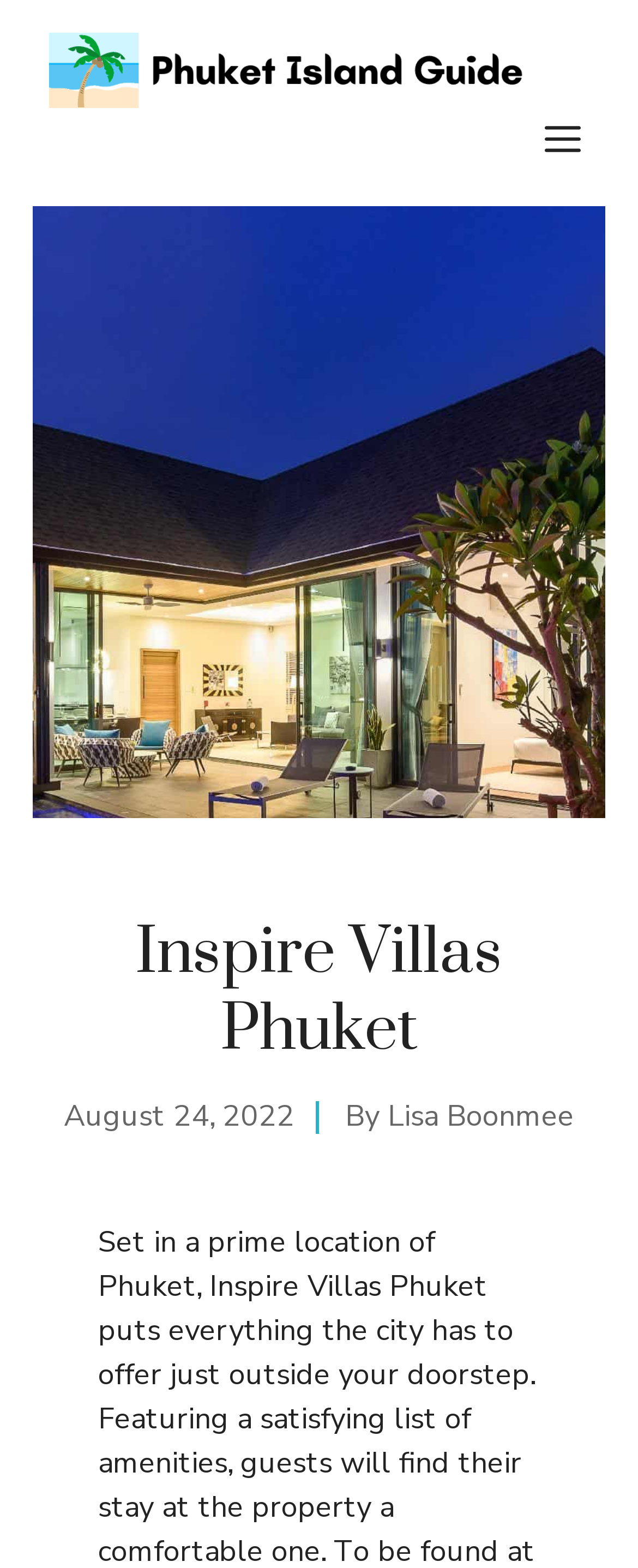Who is the author of the article?
Based on the image, answer the question with a single word or brief phrase.

Lisa Boonmee